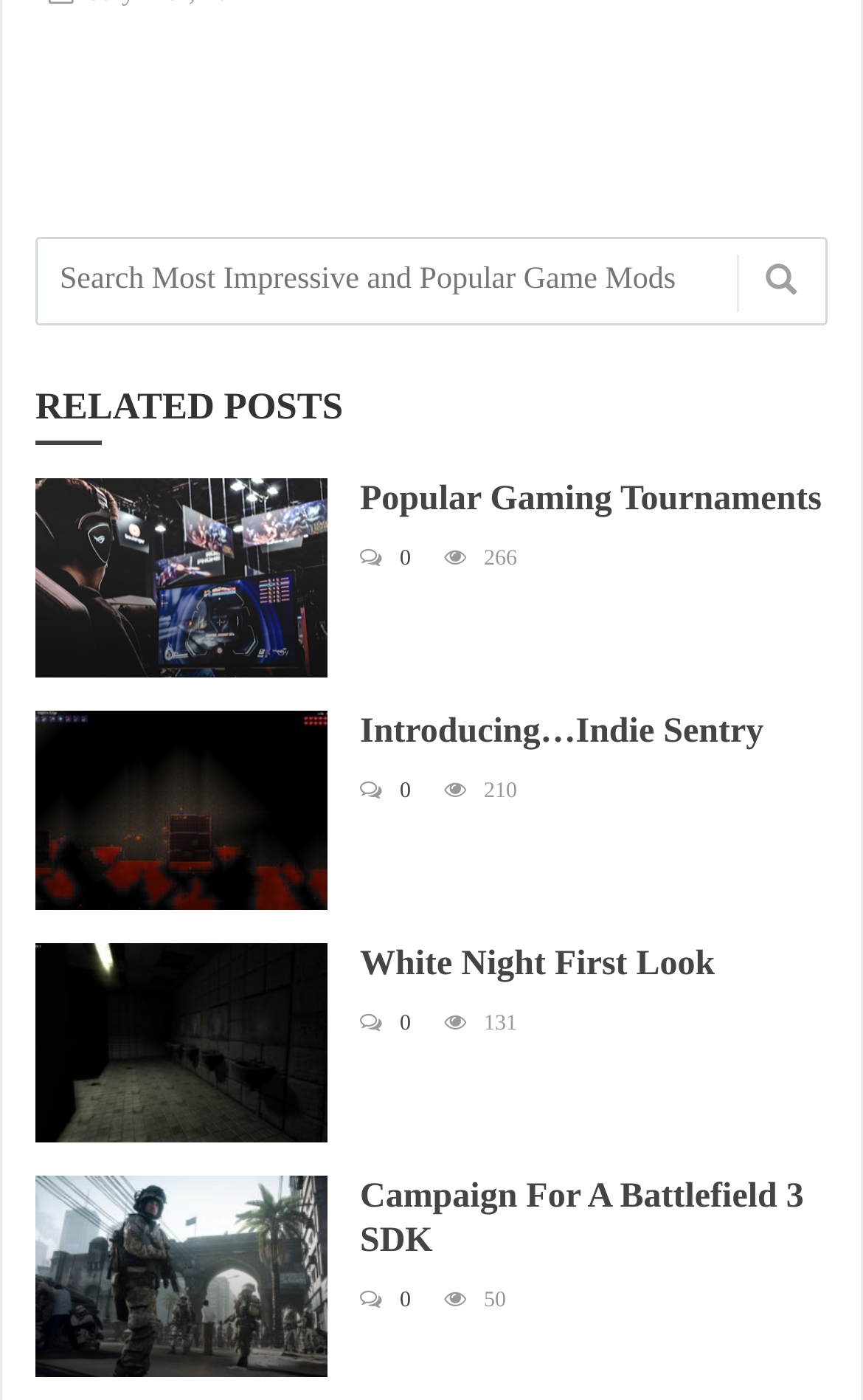What is the purpose of the search bar?
Please answer using one word or phrase, based on the screenshot.

Search game mods